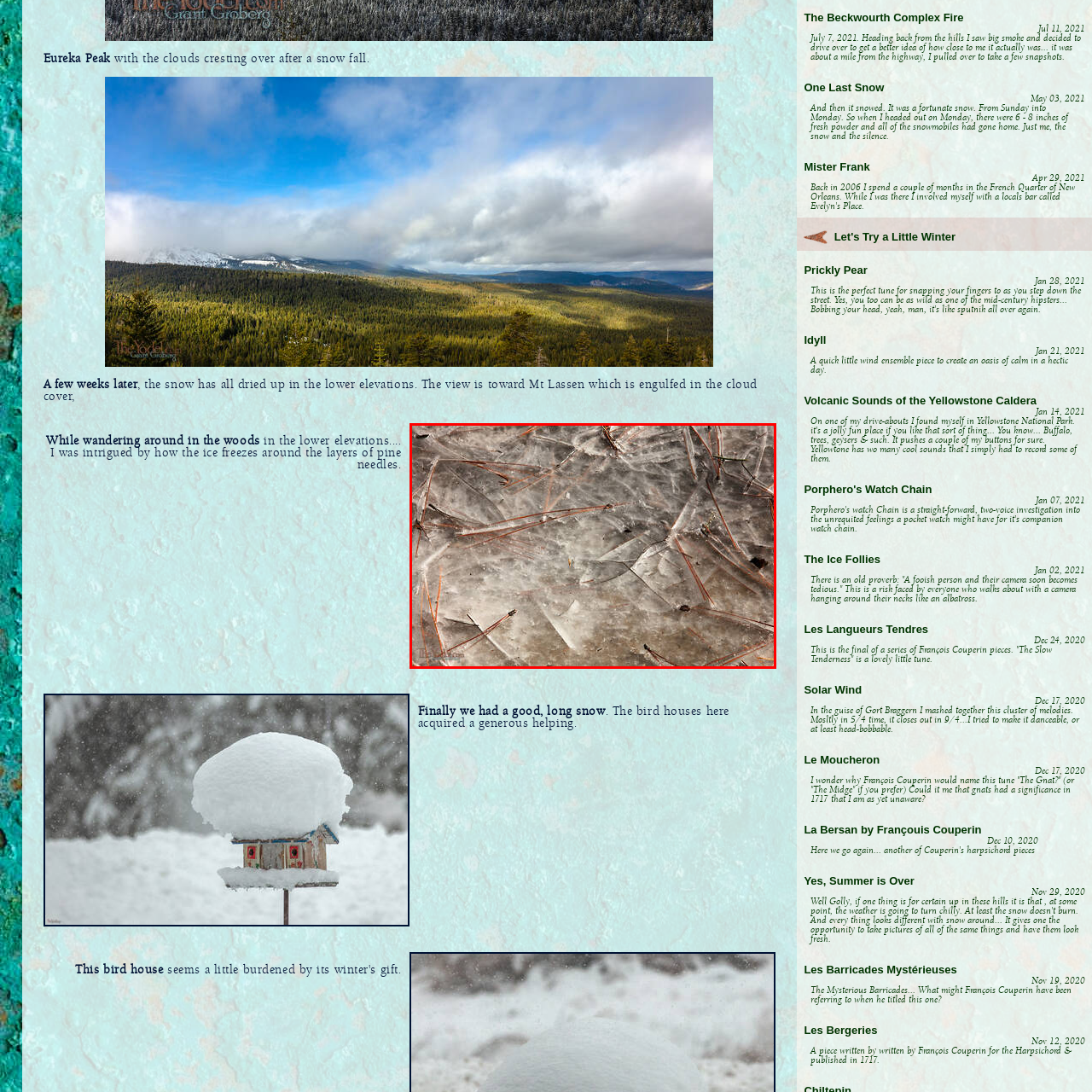Generate a detailed caption for the content inside the red bounding box.

This striking image, titled "Ice Indeed," captures the intricate beauty of a frozen surface layered with pine needles. The clear ice creates a stunning transparency, allowing glimpses of the underlying textures and colors, while the delicate brown needles interwoven throughout add a natural and organic touch. The photograph evokes a sense of tranquility and reflection, reminiscent of a serene woodland scene during winter when nature transforms into a quiet, frosty landscape. This visual invites viewers to appreciate the understated elegance found in nature's cold embrace, highlighting the fascinating interplay between ice and the elements.